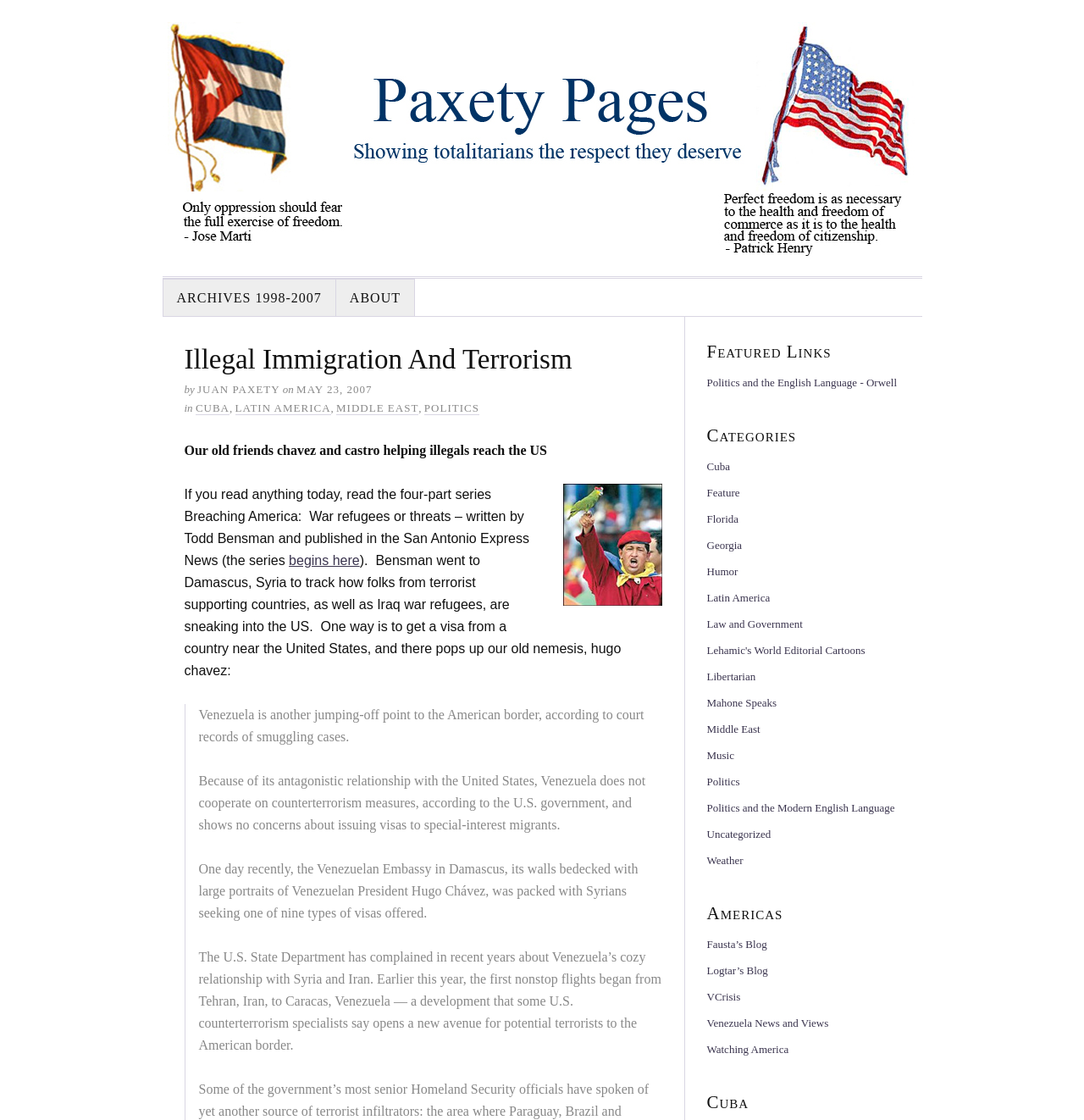Identify the bounding box coordinates of the section to be clicked to complete the task described by the following instruction: "Click the 'ARCHIVES 1998-2007' link". The coordinates should be four float numbers between 0 and 1, formatted as [left, top, right, bottom].

[0.15, 0.249, 0.31, 0.283]